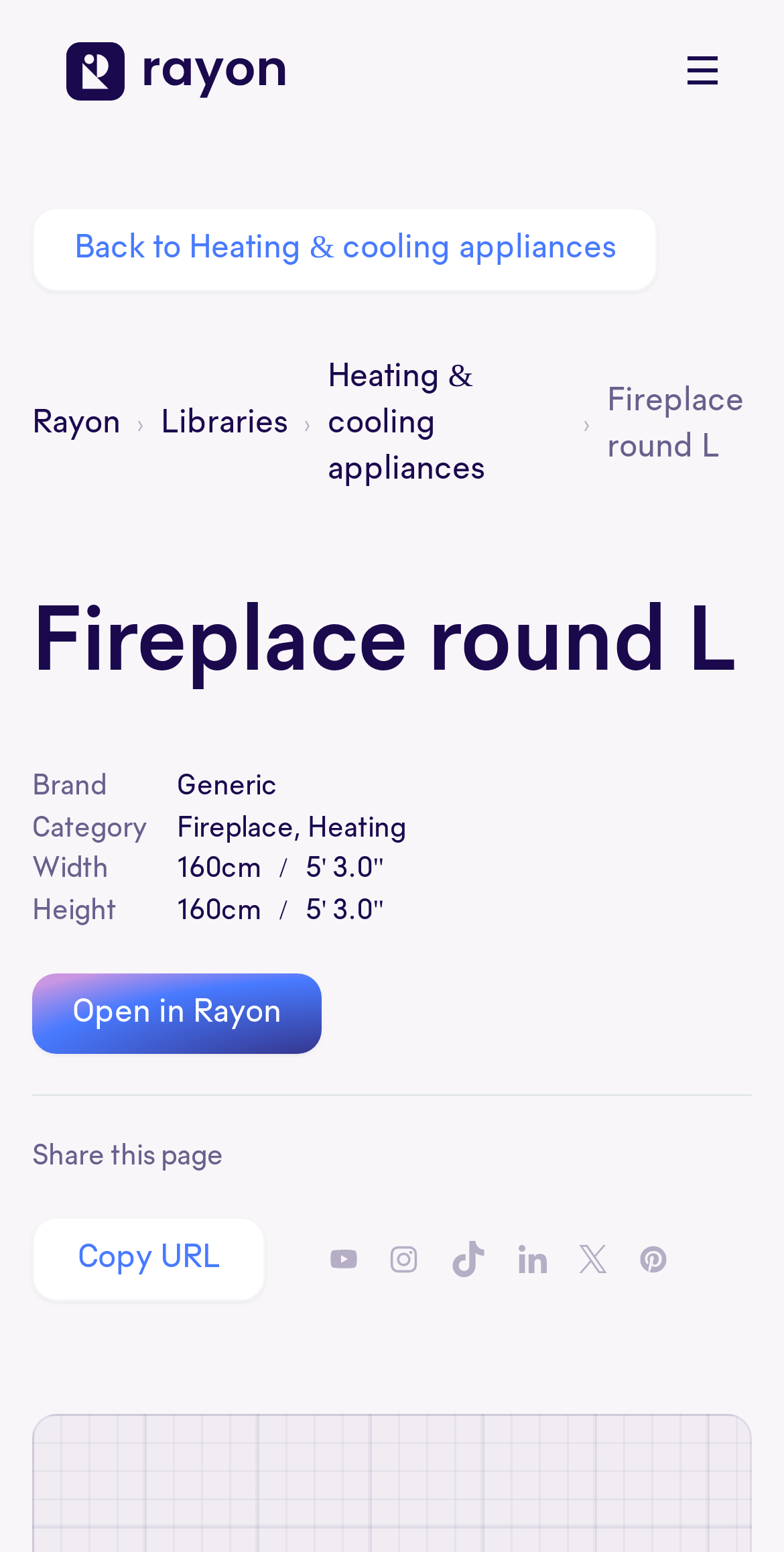Answer the question using only a single word or phrase: 
How can the webpage be shared?

Copy URL